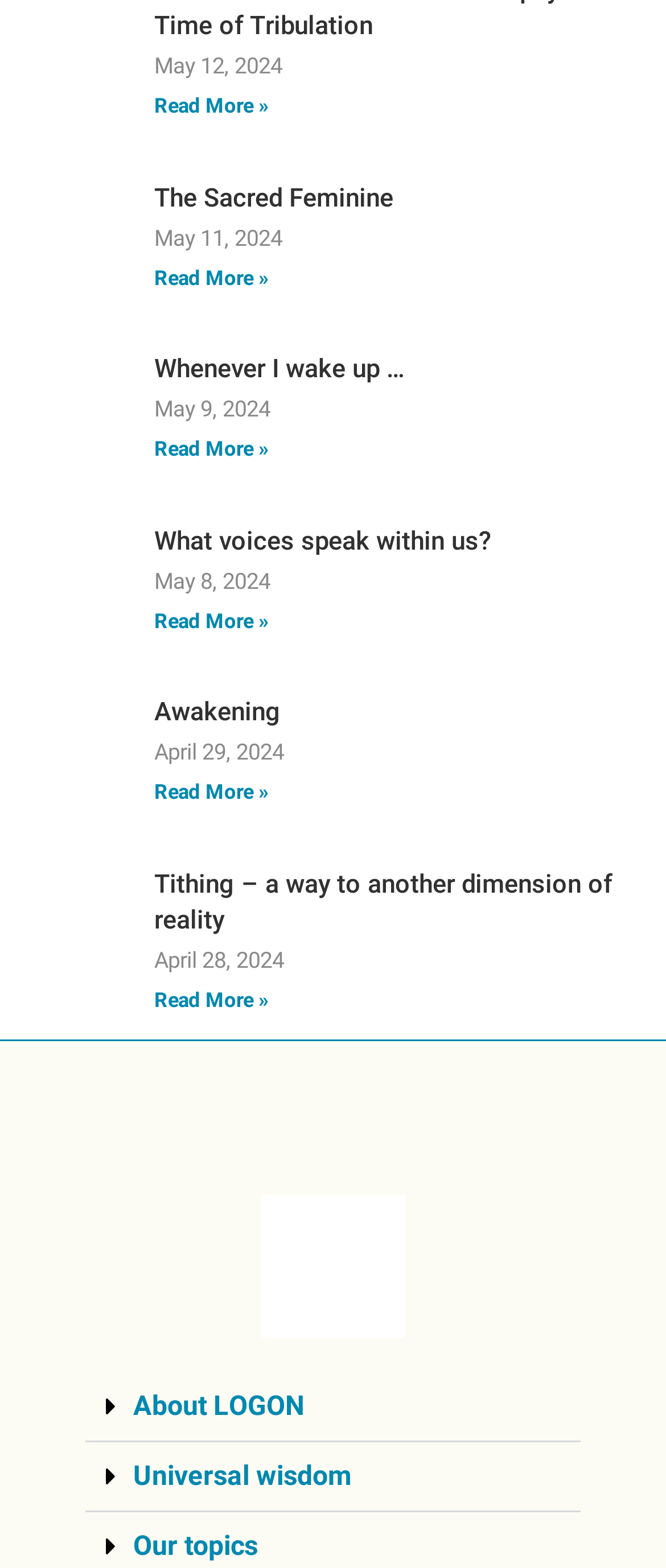Please find the bounding box coordinates of the element that needs to be clicked to perform the following instruction: "Read more about A New Earth Beckons – Philosophy in a Time of Tribulation". The bounding box coordinates should be four float numbers between 0 and 1, represented as [left, top, right, bottom].

[0.232, 0.06, 0.403, 0.075]